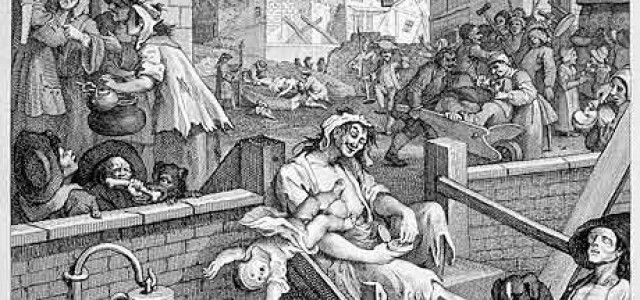What does the image evoke in the viewer?
Please give a detailed and elaborate explanation in response to the question.

The imagery evokes a sense of discomfort and provokes thought about the way society views and treats those in need, particularly through the lens of shame and value.